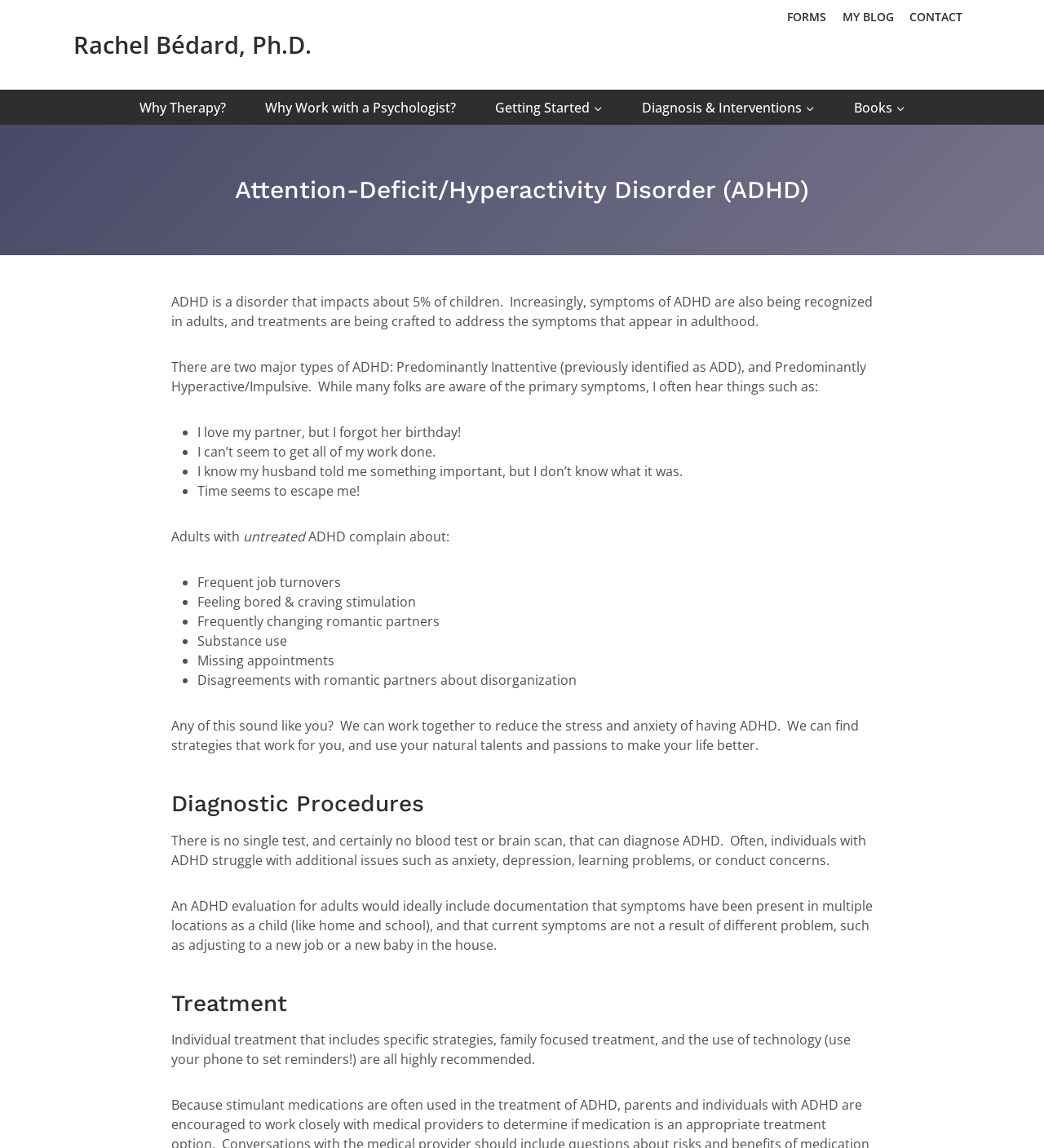Please provide a comprehensive response to the question based on the details in the image: What is recommended for individual treatment?

I found the answer by looking at the StaticText element that says 'Individual treatment that includes specific strategies, family focused treatment, and the use of technology (use your phone to set reminders!) are all highly recommended.' This text directly recommends specific strategies, family focused treatment, and technology for individual treatment.